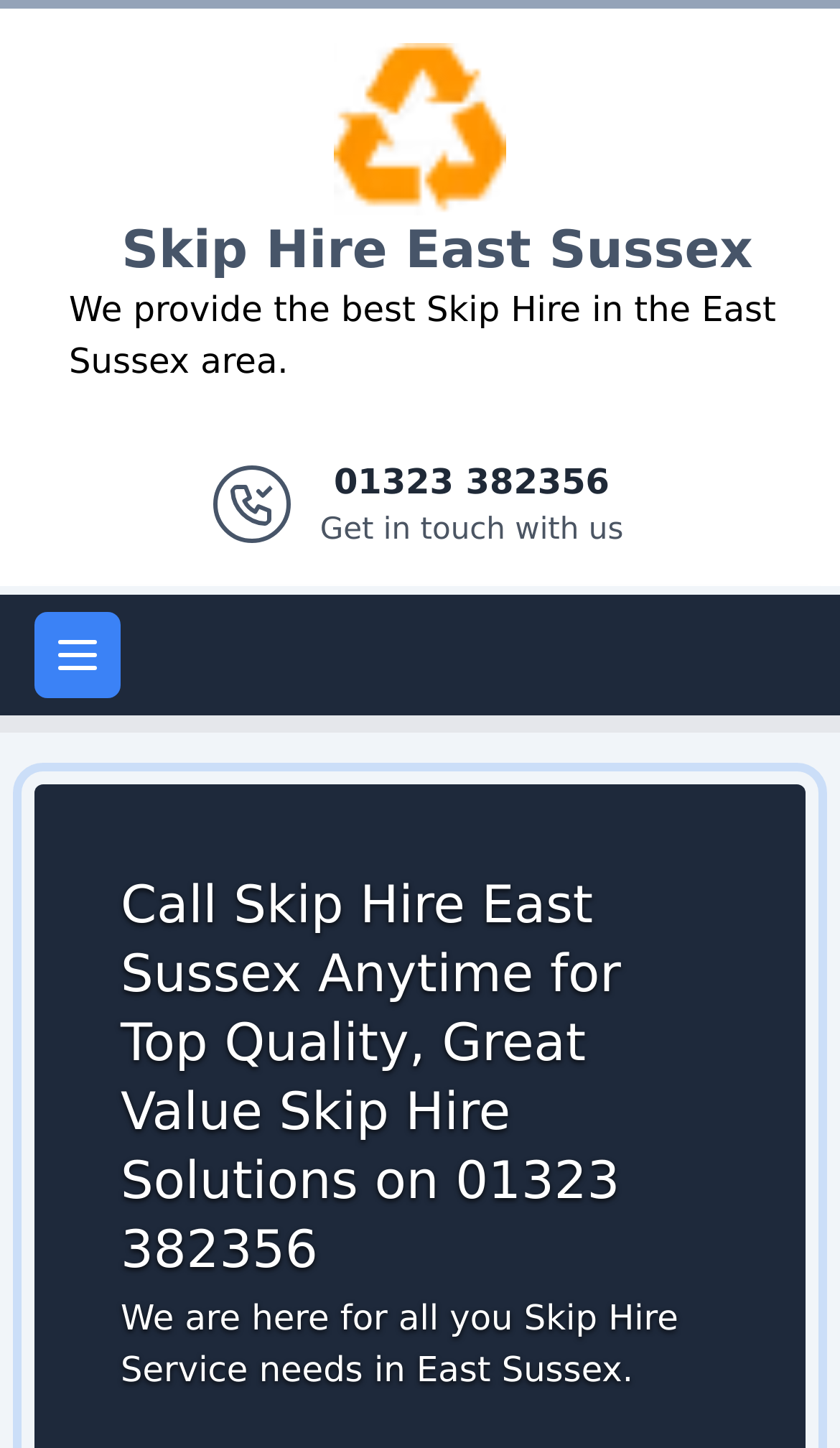Determine the title of the webpage and give its text content.

Call Skip Hire East Sussex Anytime for Top Quality, Great Value Skip Hire Solutions on 01323 382356